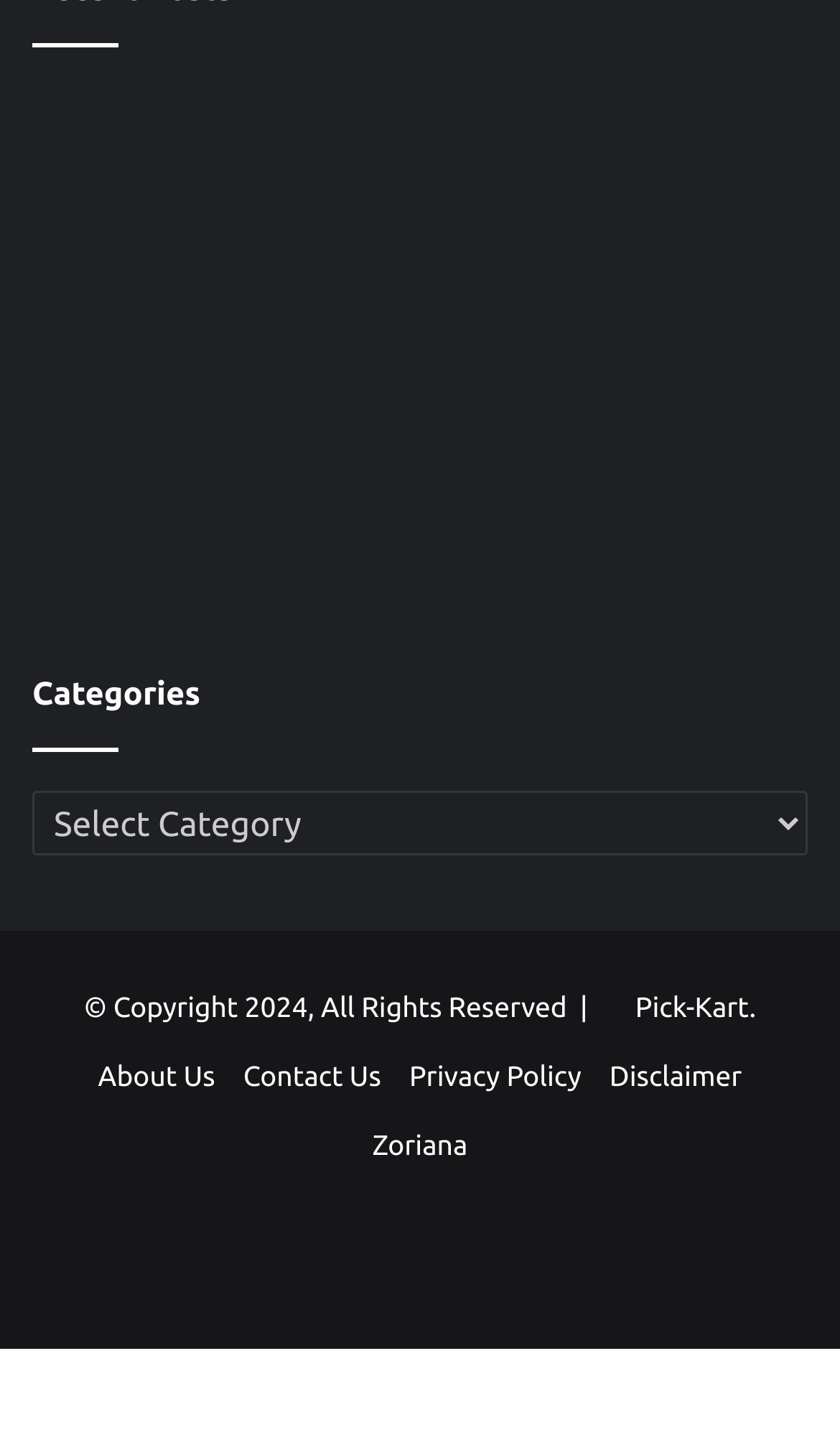Determine the coordinates of the bounding box that should be clicked to complete the instruction: "Visit the 'About Us' page". The coordinates should be represented by four float numbers between 0 and 1: [left, top, right, bottom].

[0.117, 0.74, 0.256, 0.761]